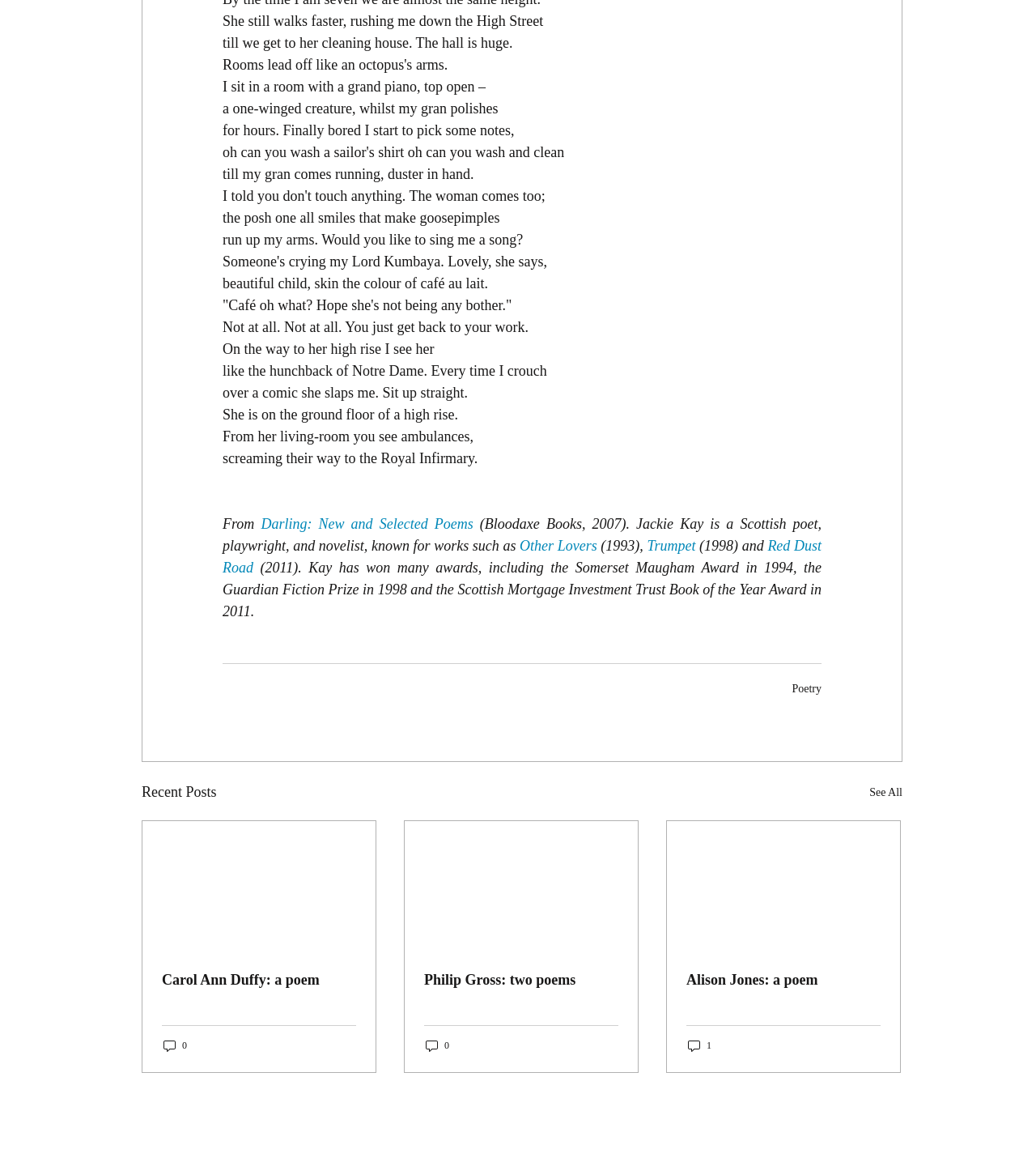Answer succinctly with a single word or phrase:
Who is the author of the poem?

Jackie Kay